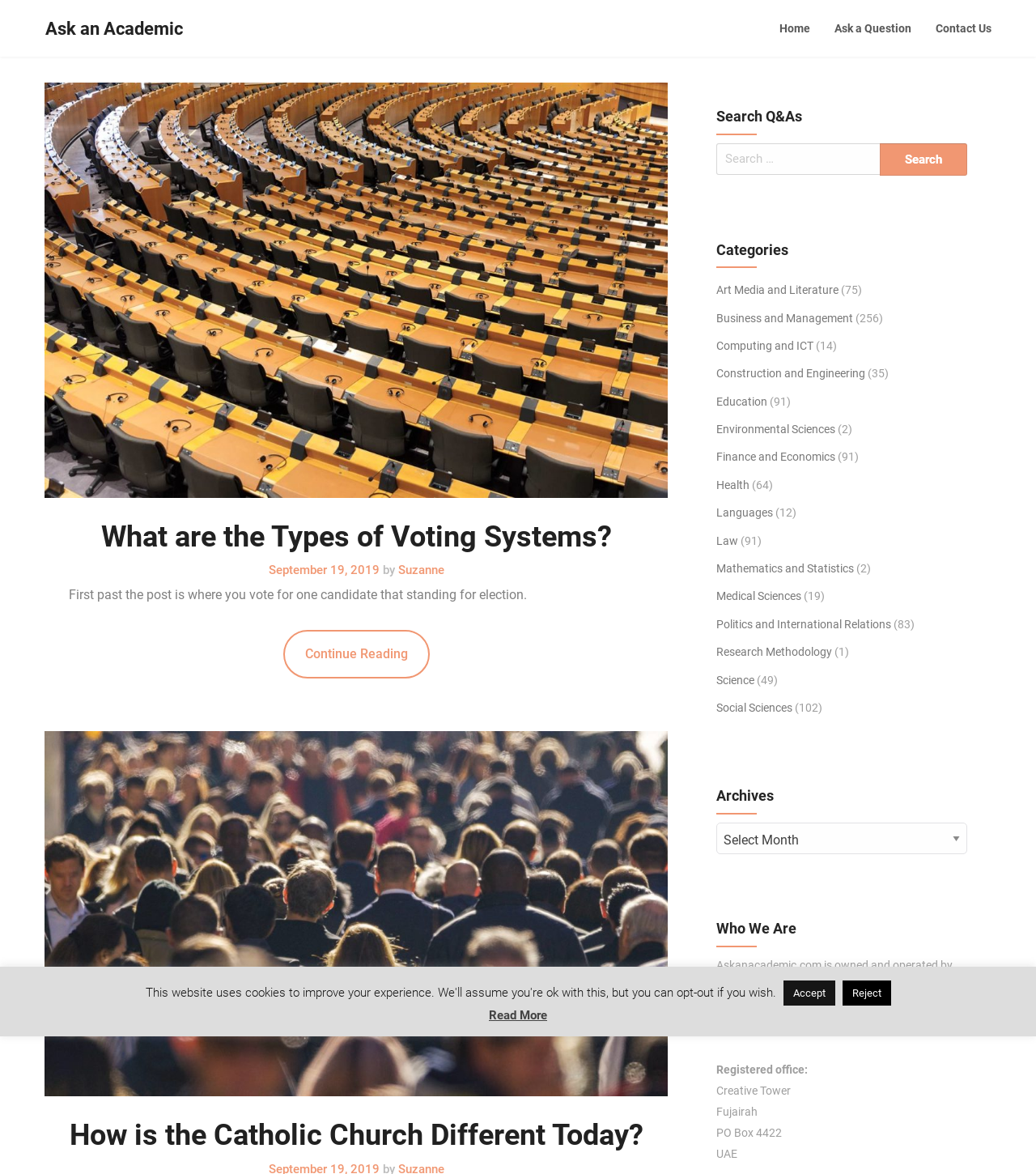Please mark the bounding box coordinates of the area that should be clicked to carry out the instruction: "Read more about 'Empty room for politicians'".

[0.043, 0.07, 0.645, 0.424]